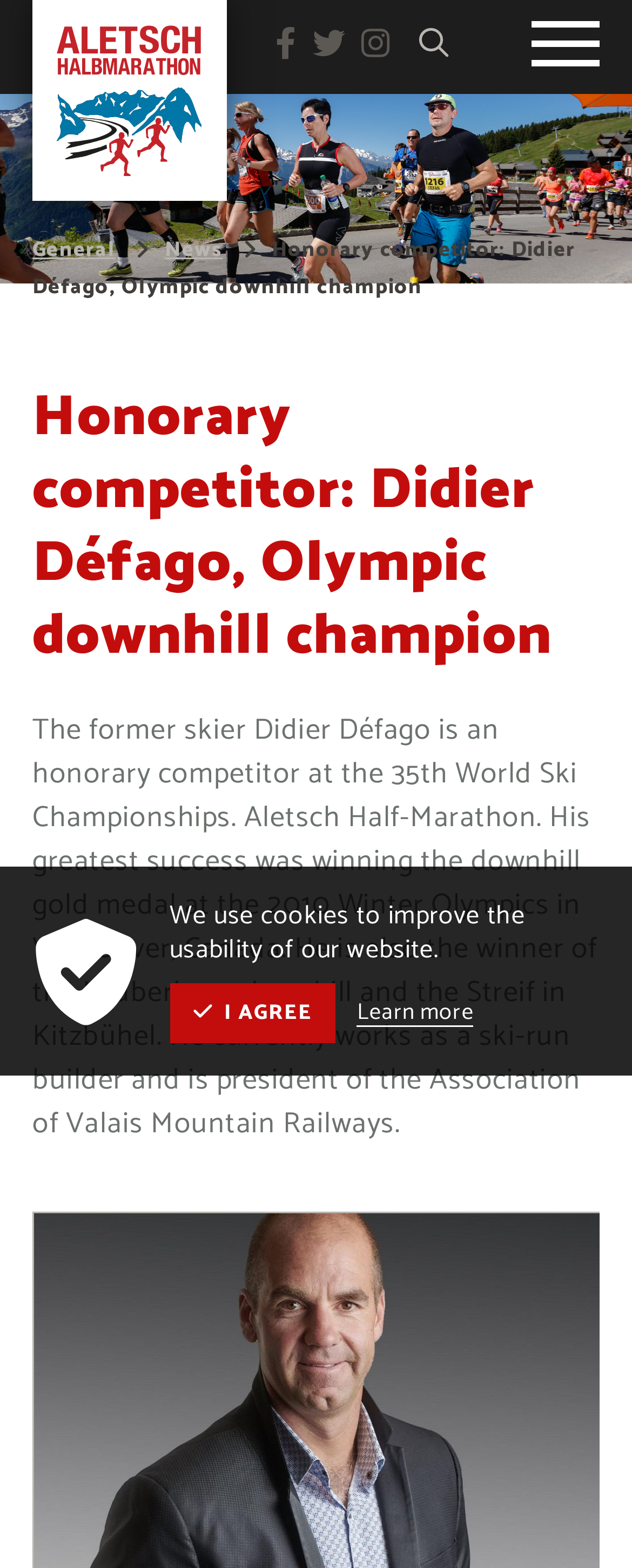Please find the bounding box coordinates of the clickable region needed to complete the following instruction: "Read news". The bounding box coordinates must consist of four float numbers between 0 and 1, i.e., [left, top, right, bottom].

[0.26, 0.149, 0.353, 0.17]